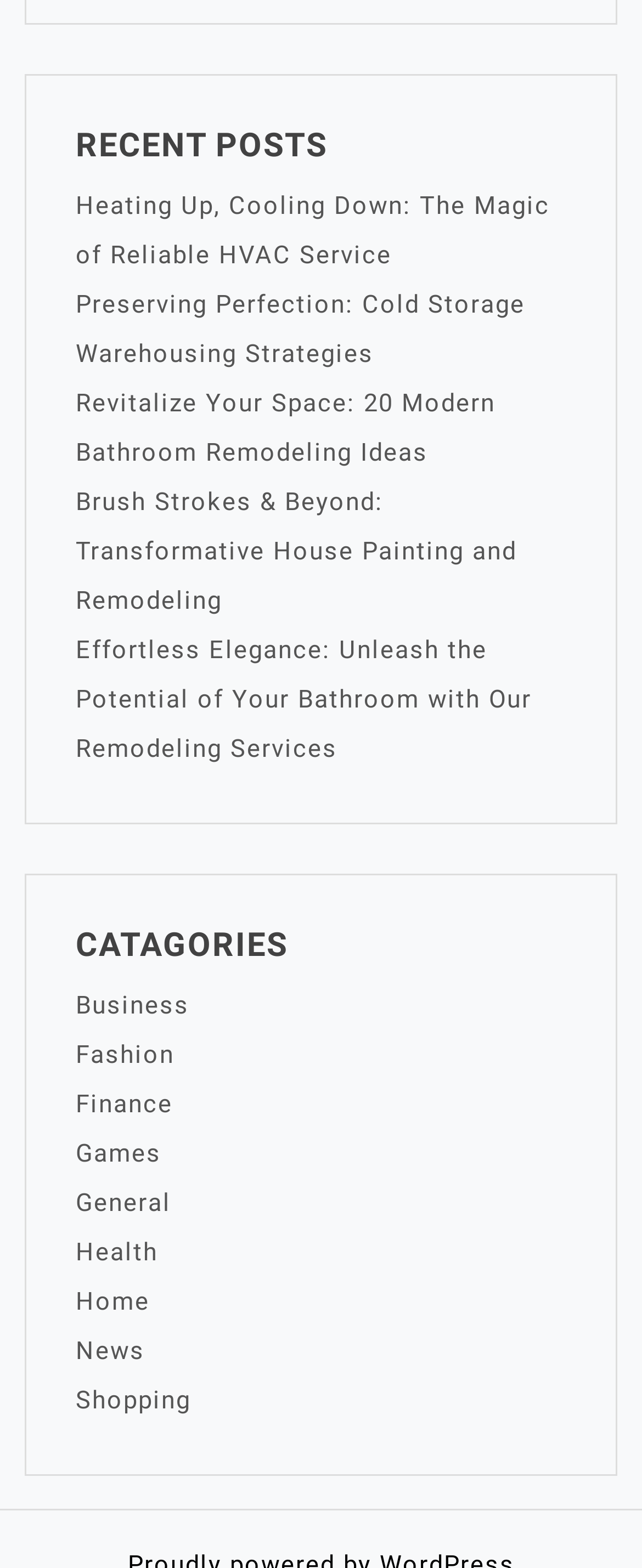What is the last category listed?
Could you please answer the question thoroughly and with as much detail as possible?

I looked at the last link under the 'CATAGORIES' heading, which is 'Shopping'. The last category listed is 'Shopping'.